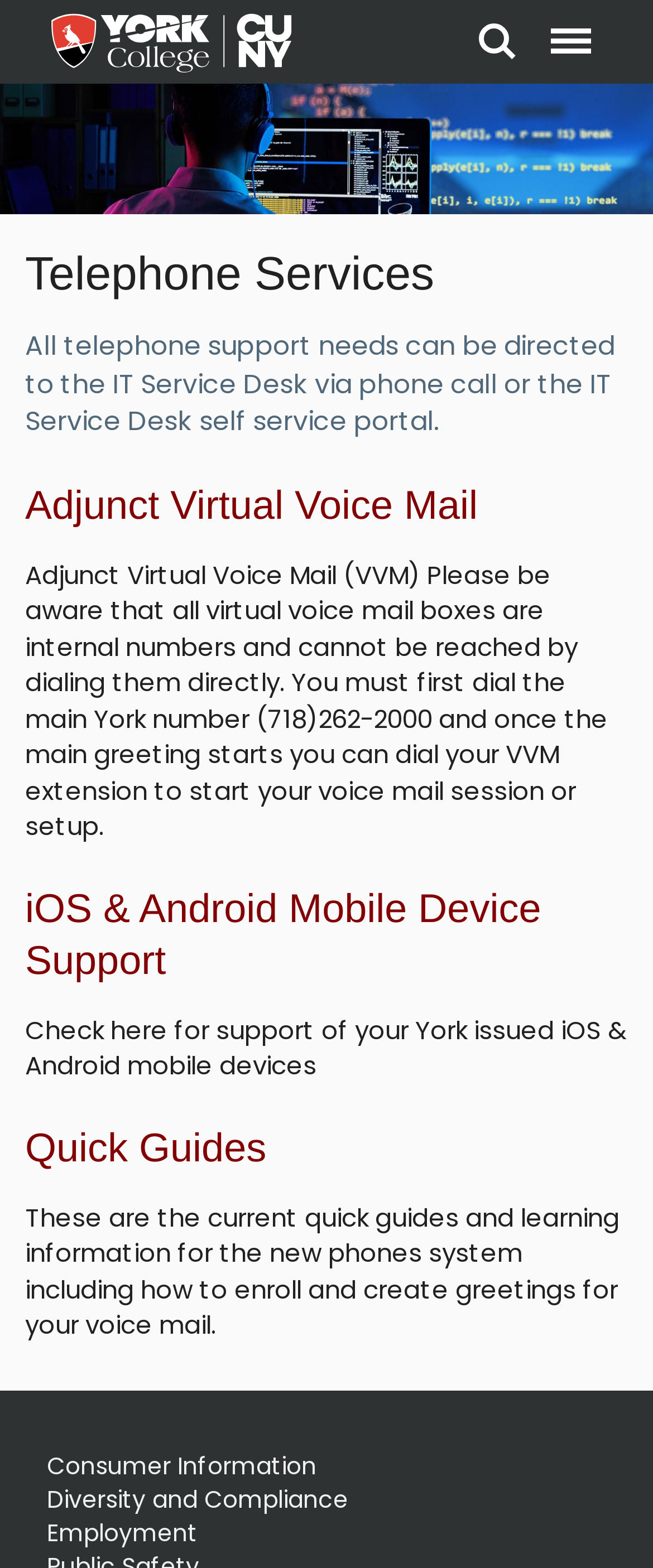Identify the bounding box of the UI element that matches this description: "Menu".

[0.818, 0.003, 0.931, 0.05]